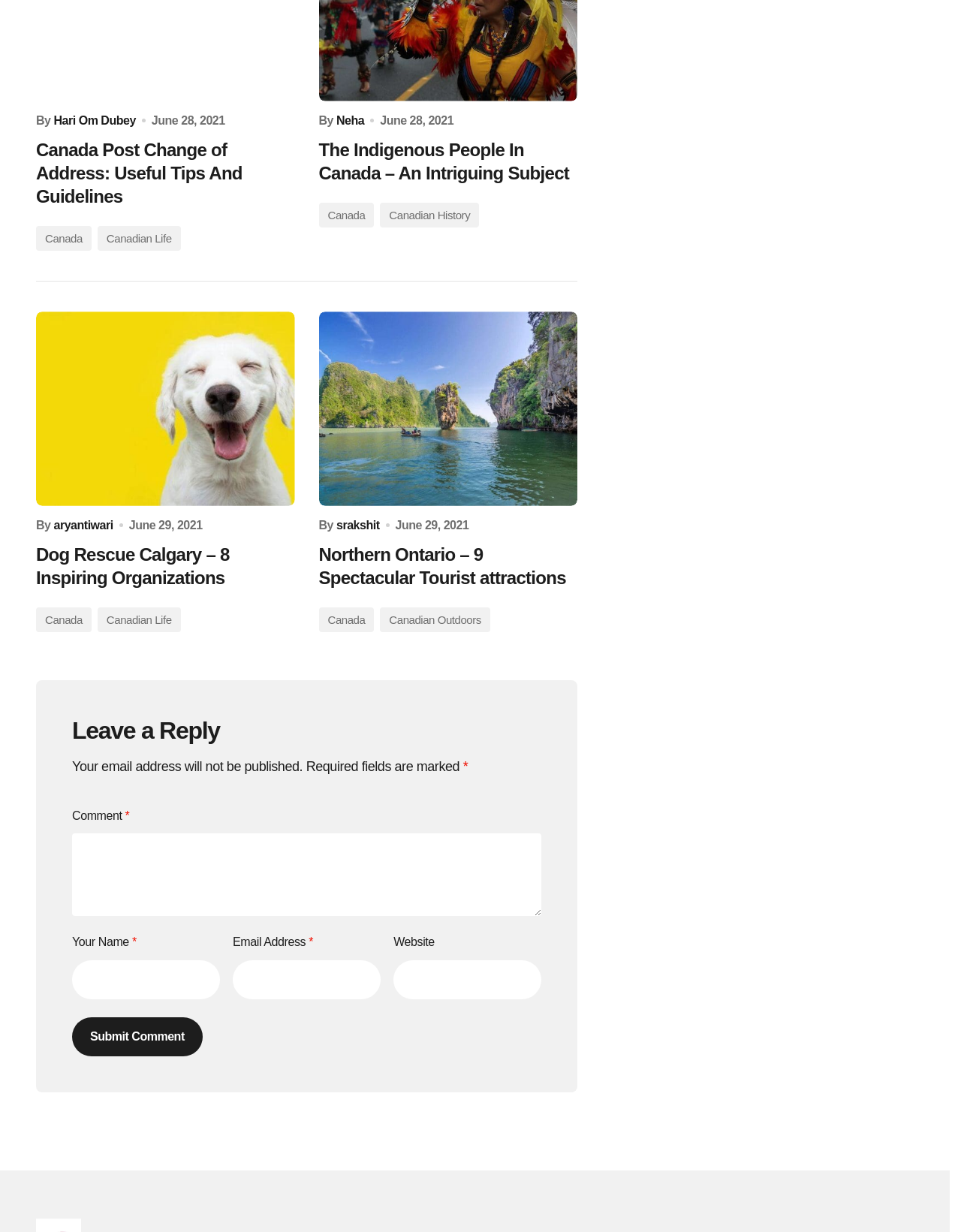Please find the bounding box coordinates of the element's region to be clicked to carry out this instruction: "Click on the 'Submit Comment' button".

[0.075, 0.826, 0.211, 0.858]